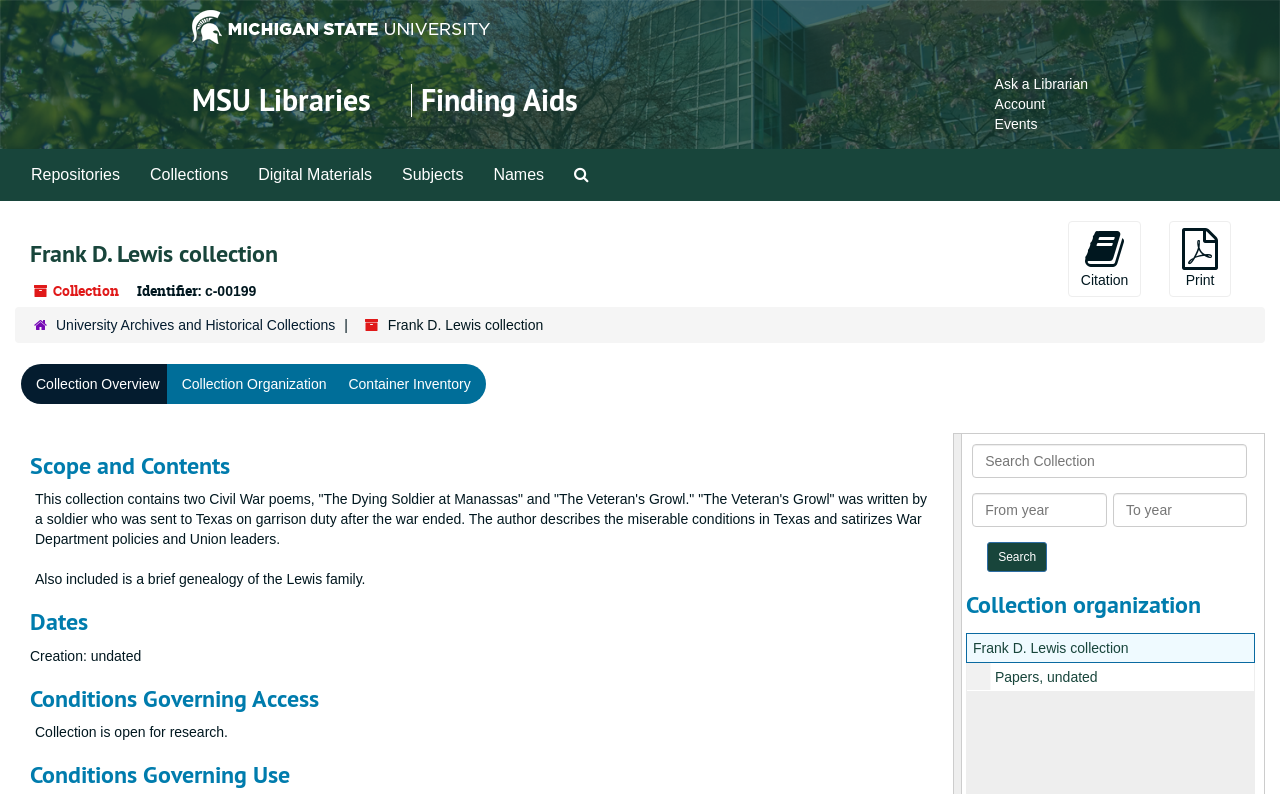Please identify the bounding box coordinates for the region that you need to click to follow this instruction: "Read more about Security".

None